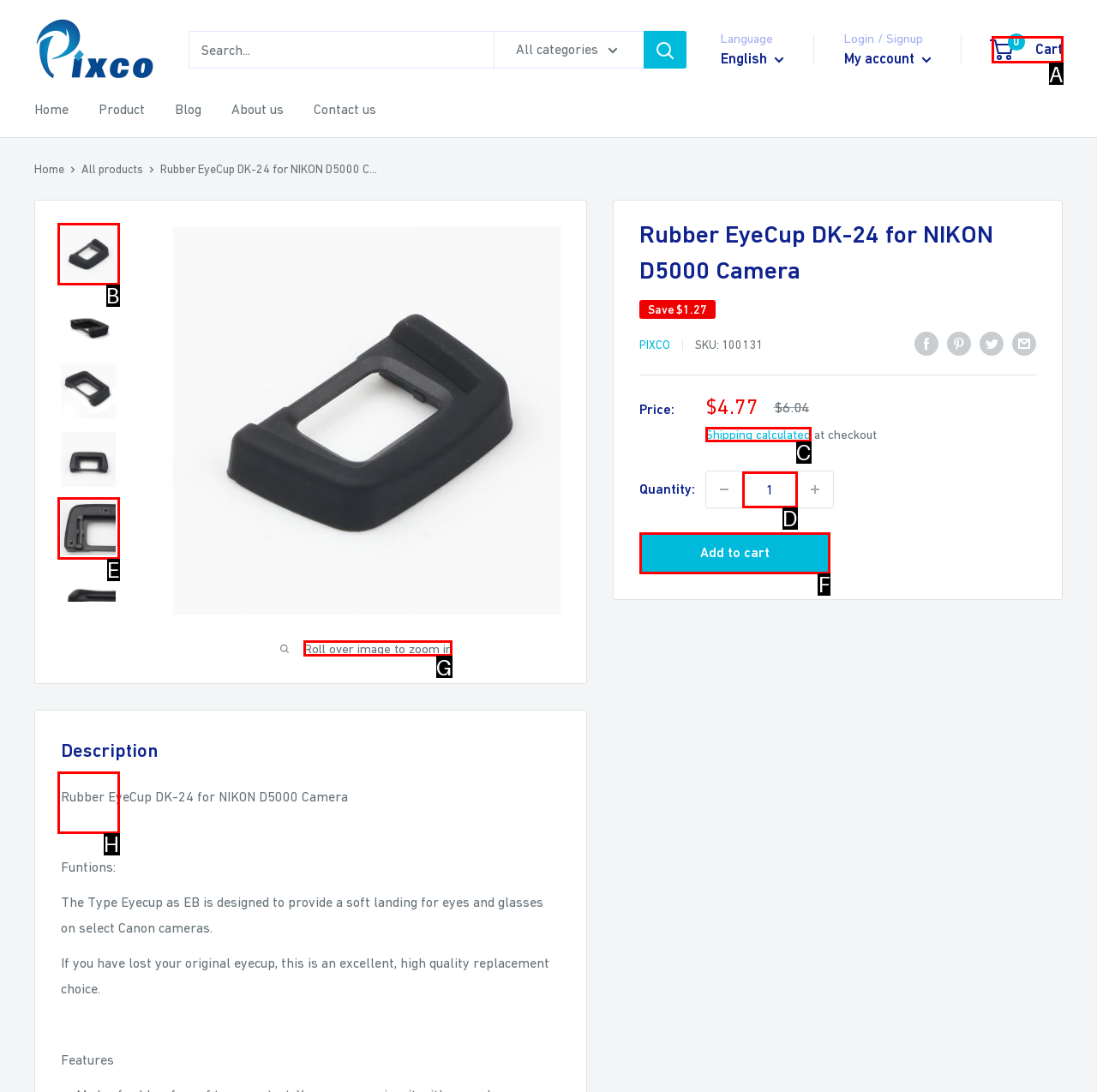Find the option you need to click to complete the following instruction: Click the 'Go Top' button
Answer with the corresponding letter from the choices given directly.

None